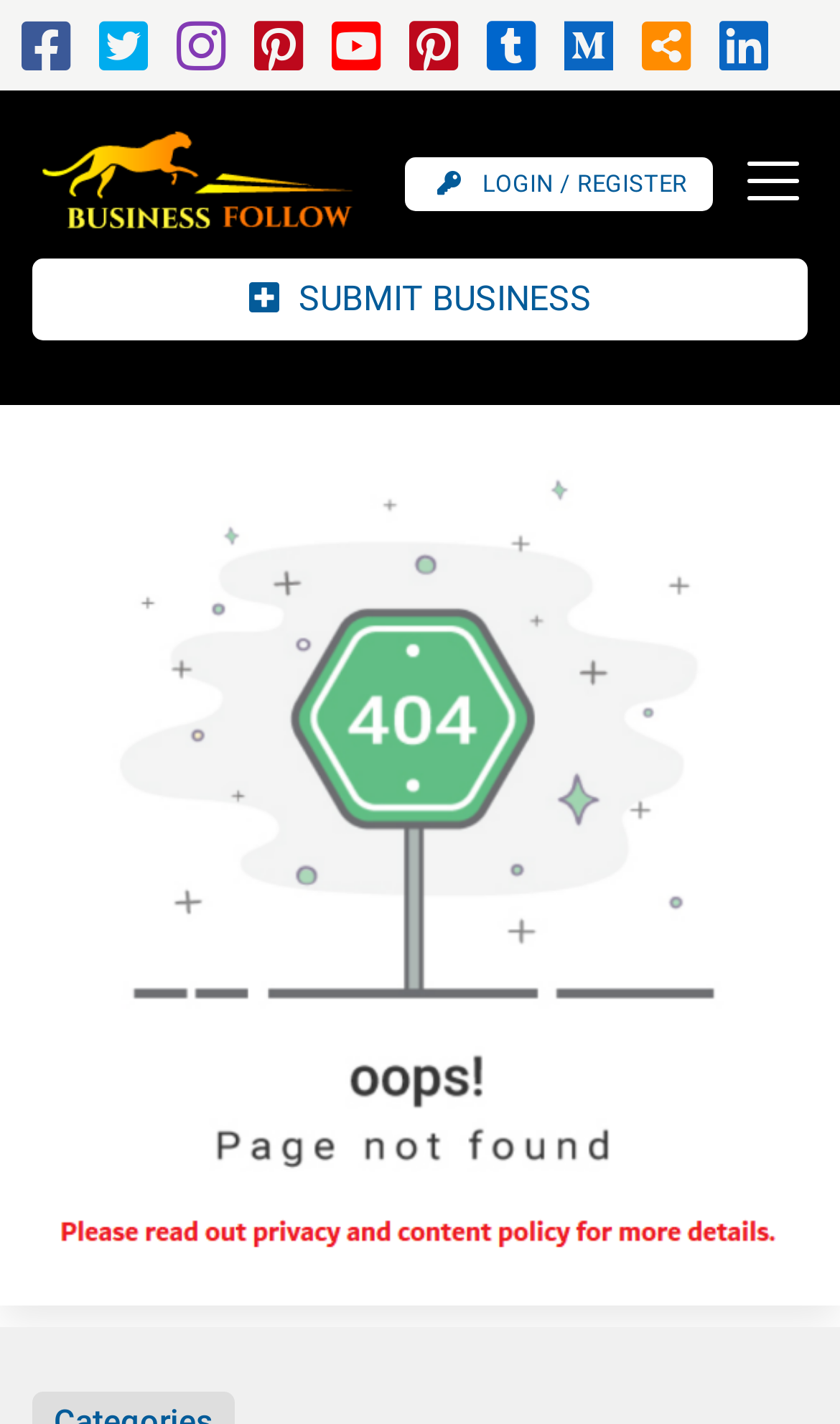Please find the bounding box coordinates of the section that needs to be clicked to achieve this instruction: "Click the businessfollow.com logo".

[0.038, 0.086, 0.449, 0.167]